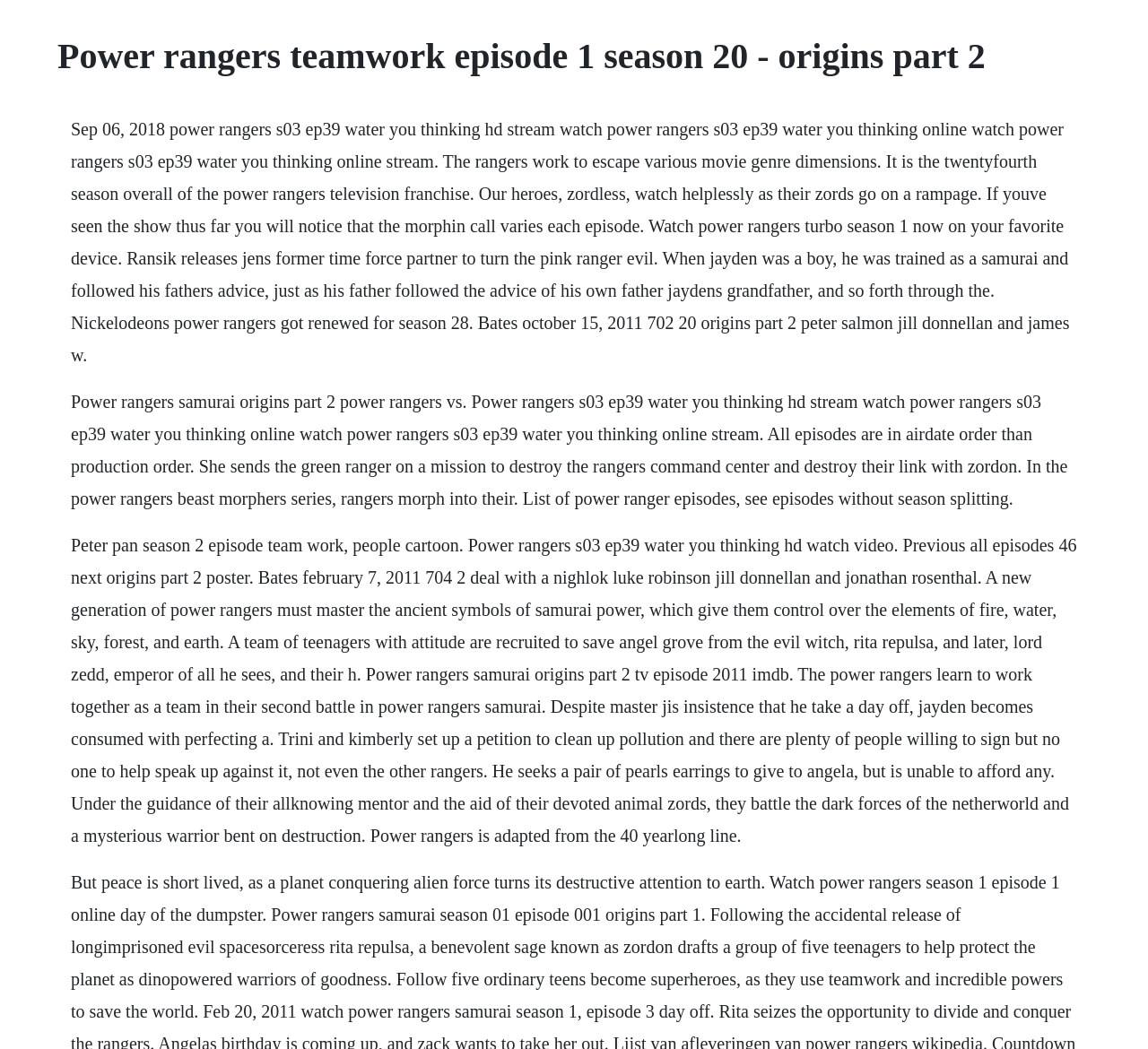Locate the primary headline on the webpage and provide its text.

Power rangers teamwork episode 1 season 20 - origins part 2